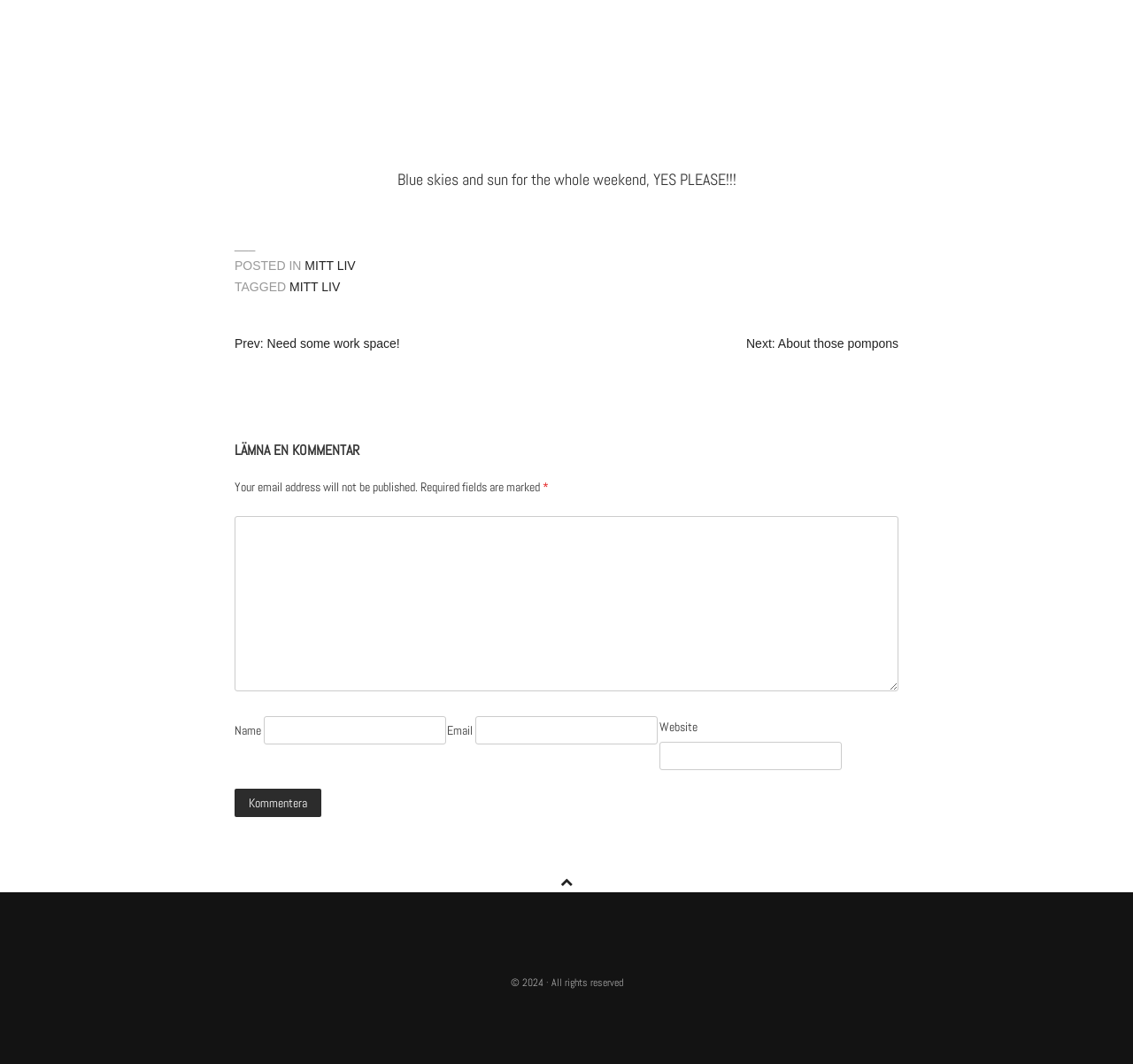Identify the bounding box coordinates for the element you need to click to achieve the following task: "Click on the link to MITT LIV". The coordinates must be four float values ranging from 0 to 1, formatted as [left, top, right, bottom].

[0.269, 0.243, 0.314, 0.257]